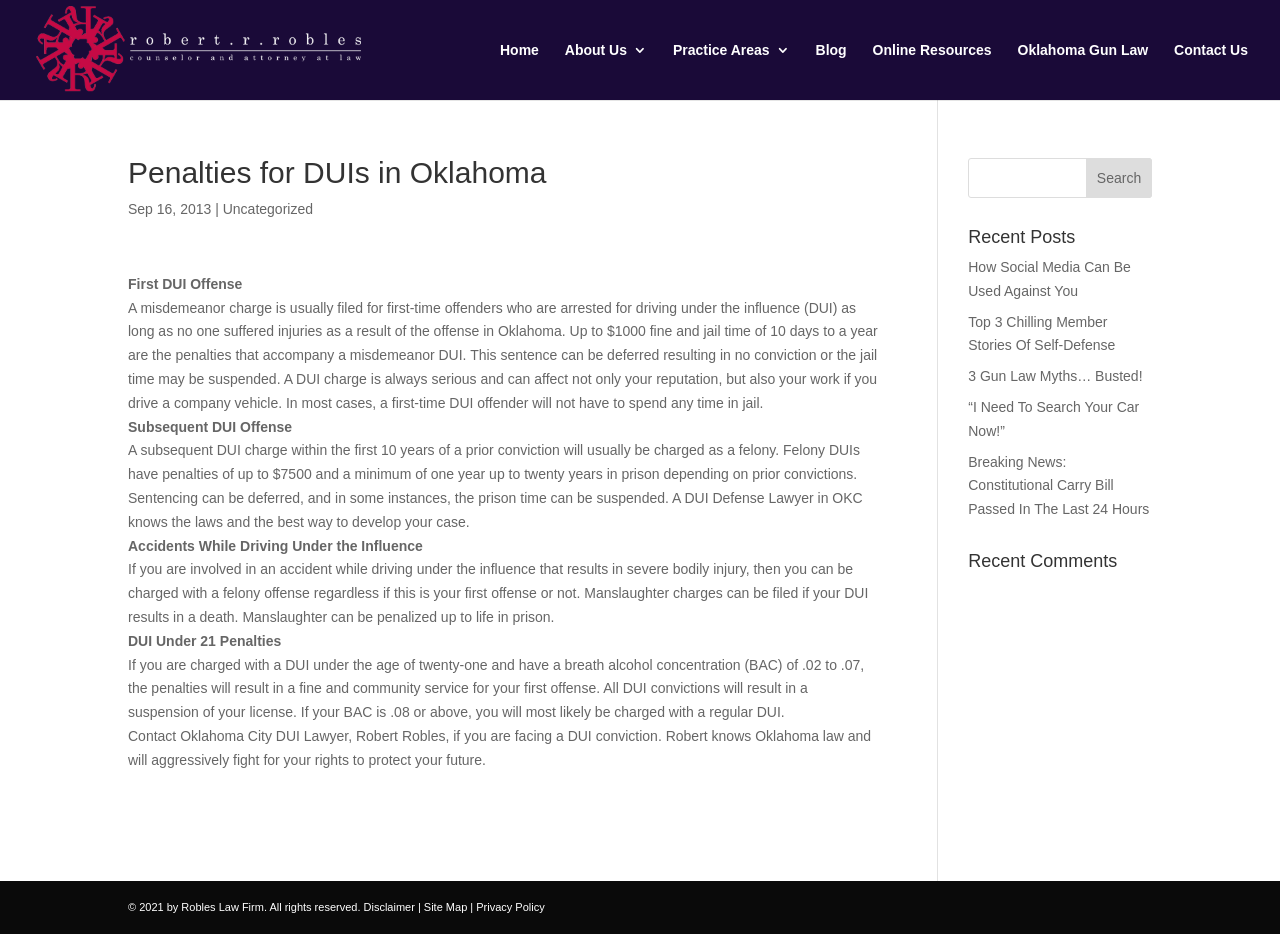Determine the bounding box coordinates of the region that needs to be clicked to achieve the task: "Contact Oklahoma City DUI Lawyer, Robert Robles".

[0.1, 0.773, 0.681, 0.815]